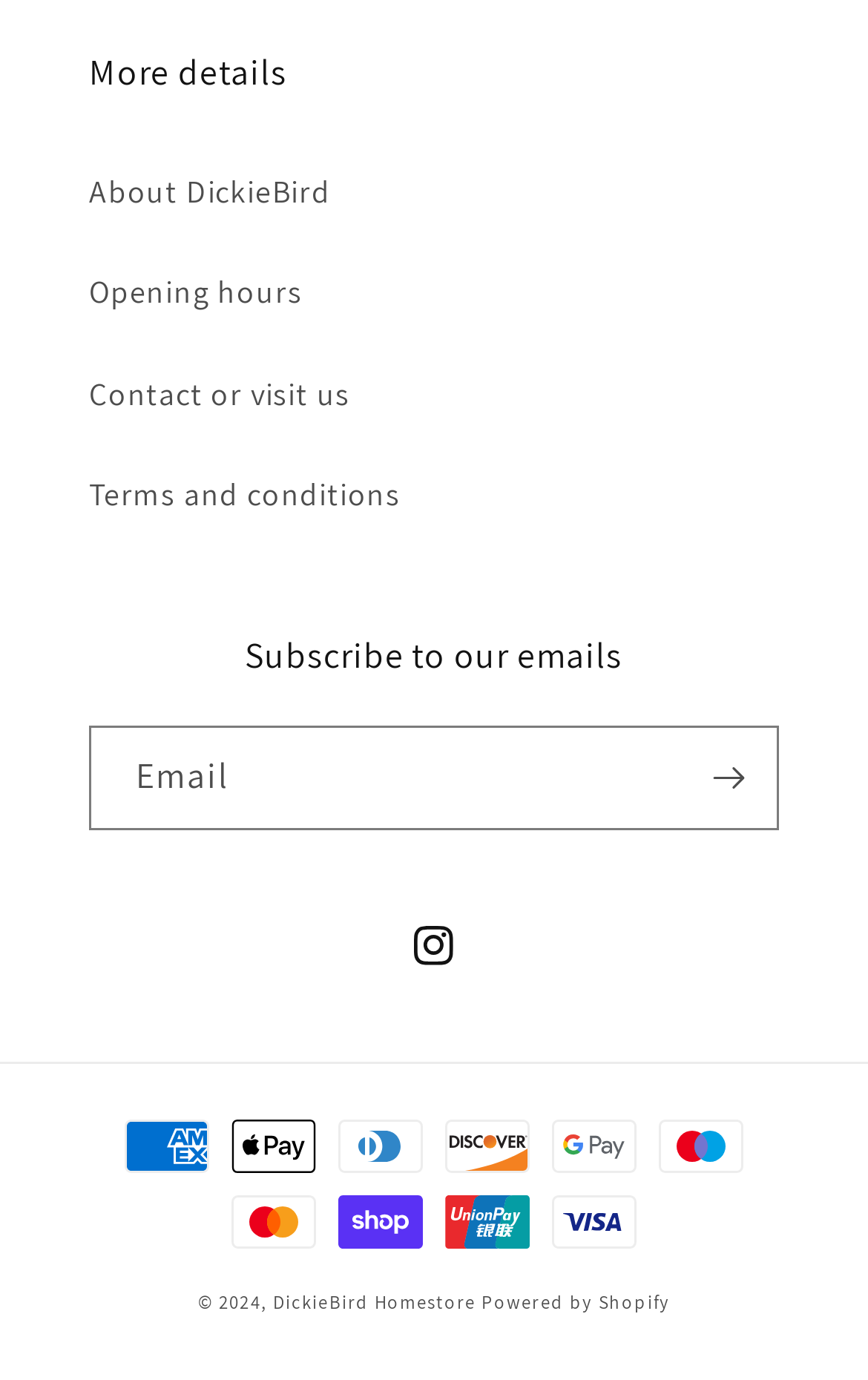Given the element description Powered by Shopify, identify the bounding box coordinates for the UI element on the webpage screenshot. The format should be (top-left x, top-left y, bottom-right x, bottom-right y), with values between 0 and 1.

[0.555, 0.933, 0.772, 0.951]